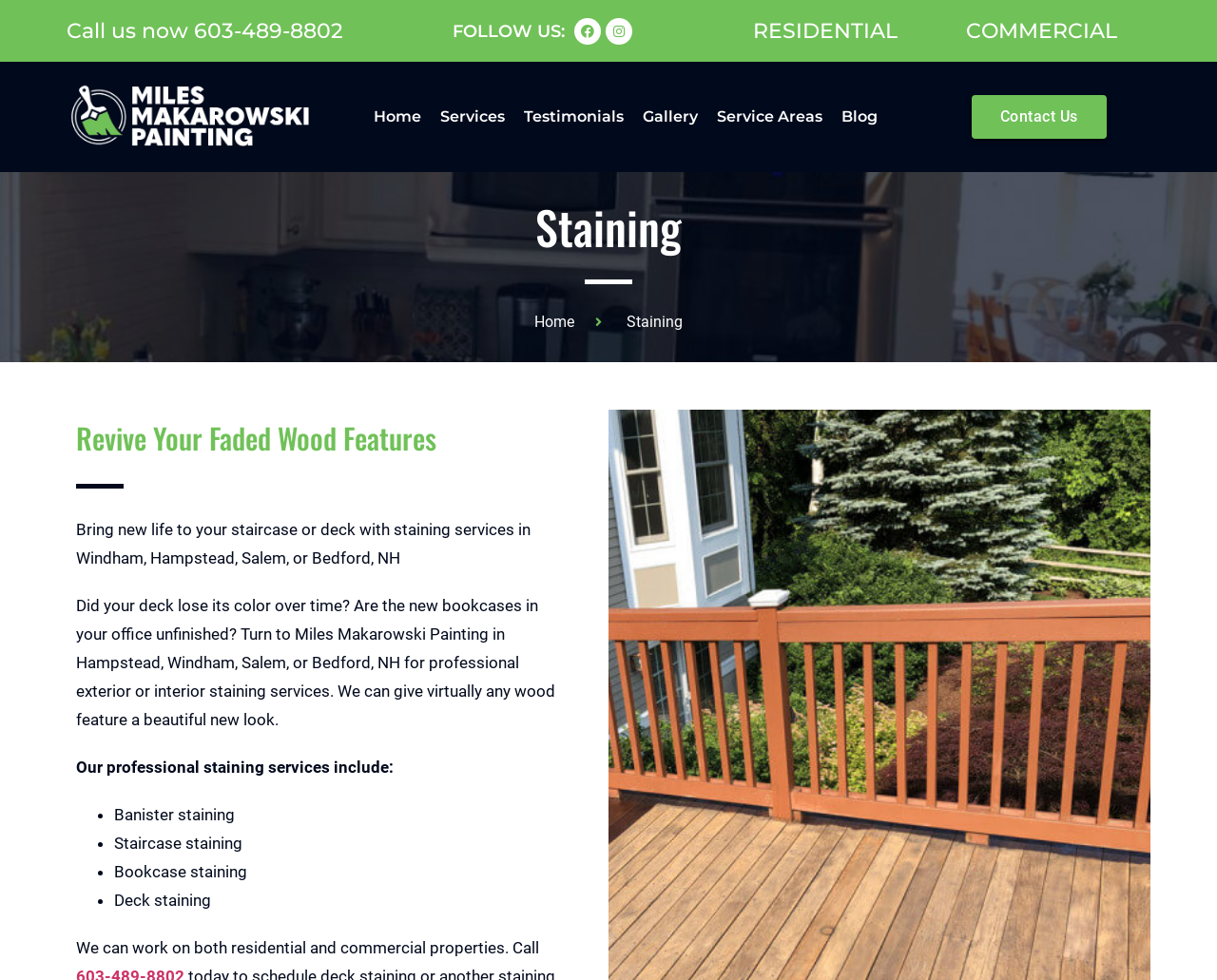Please locate the bounding box coordinates of the element that should be clicked to complete the given instruction: "Follow on Facebook".

[0.472, 0.018, 0.494, 0.045]